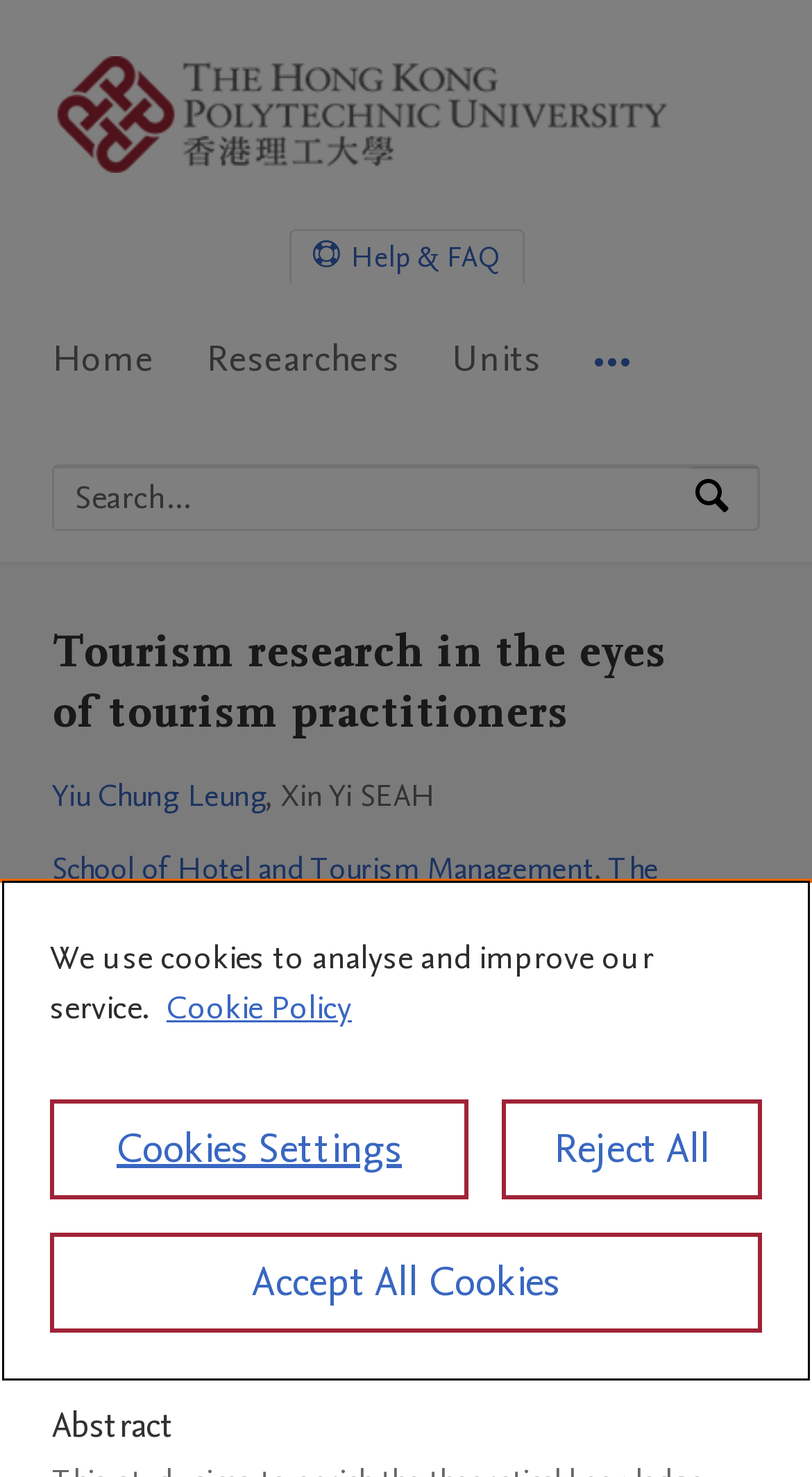What is the purpose of the search bar?
Provide a fully detailed and comprehensive answer to the question.

I found the answer by looking at the search bar, and I saw the text 'Search by expertise, name or affiliation' which suggests that the purpose of the search bar is to search for researchers by their expertise, name, or affiliation.